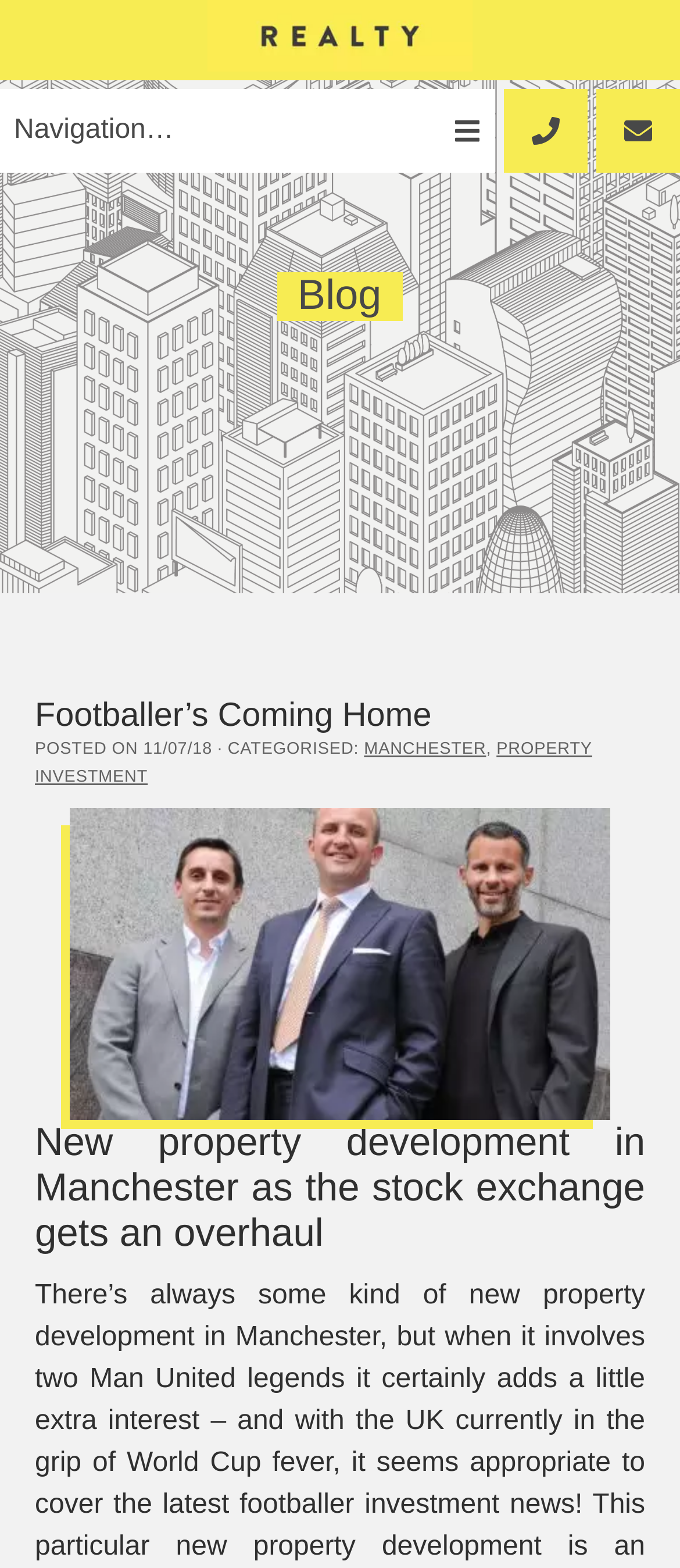What is the category of the post?
Answer the question with detailed information derived from the image.

I found the answer by looking at the heading element that contains the post details, which includes the categories 'MANCHESTER' and 'PROPERTY INVESTMENT'.